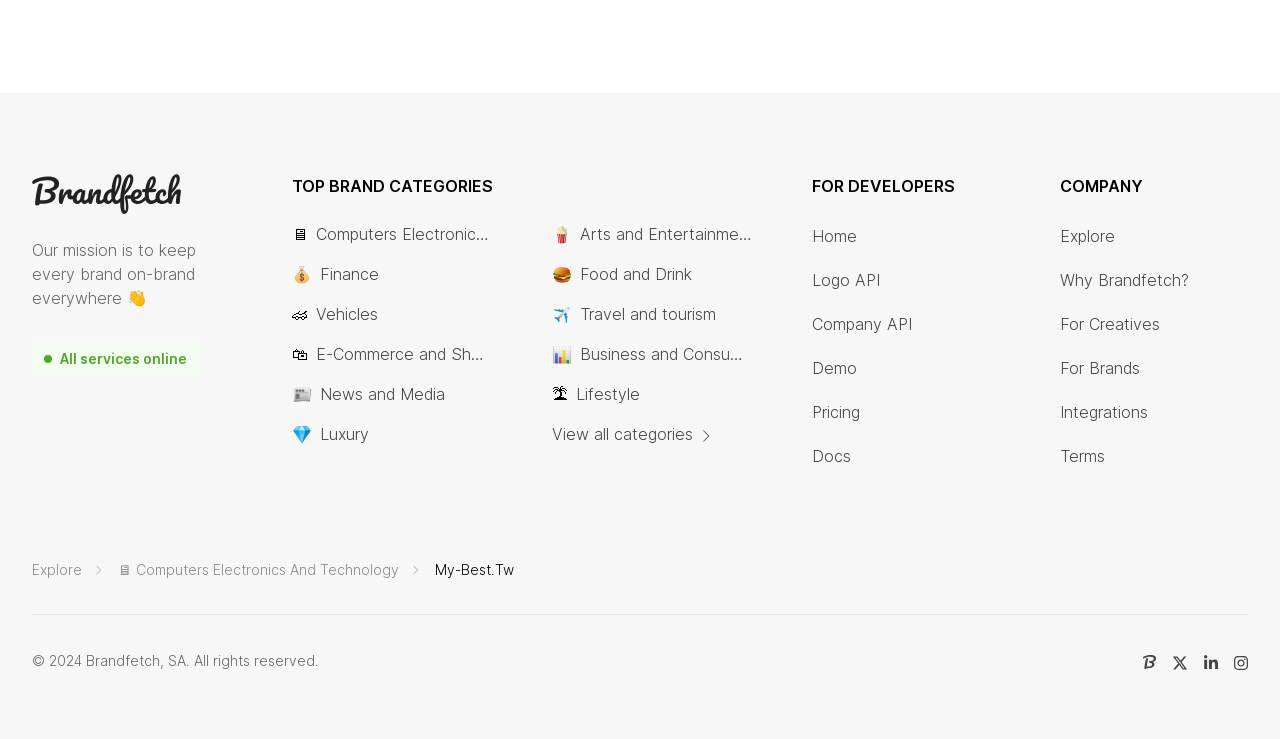Examine the screenshot and answer the question in as much detail as possible: What is the section labeled 'FOR DEVELOPERS' about?

The section labeled 'FOR DEVELOPERS' appears to provide resources and APIs for developers, including links to Home, Logo API, Company API, Demo, Pricing, and Docs, suggesting that it is a section dedicated to providing tools and information for developers working with Brandfetch.